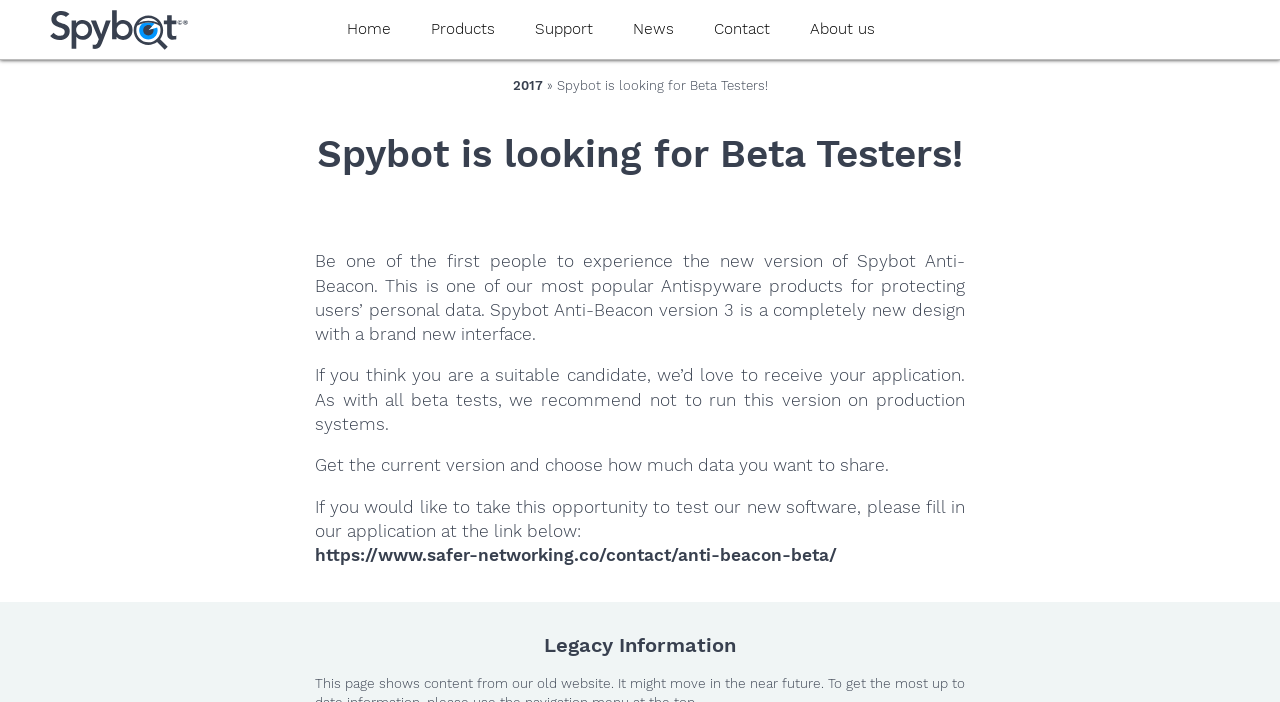What is the name of the new version of Antispyware product?
Can you provide an in-depth and detailed response to the question?

The text 'This is one of our most popular Antispyware products for protecting users’ personal data. Spybot Anti-Beacon version 3 is a completely new design with a brand new interface.' indicates that the new version of Antispyware product is called Spybot Anti-Beacon version 3.